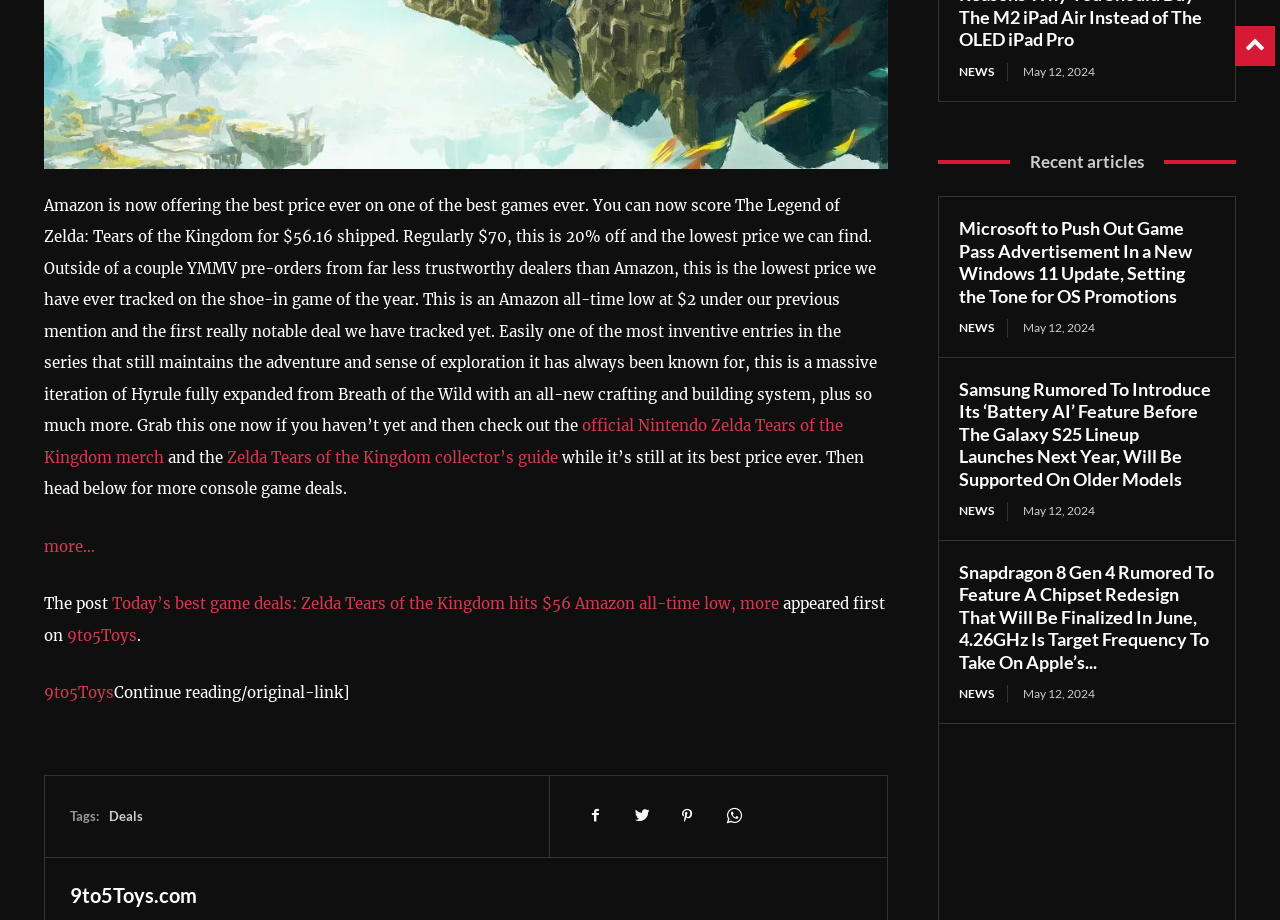Reply to the question with a single word or phrase:
What is the price of The Legend of Zelda: Tears of the Kingdom?

$56.16